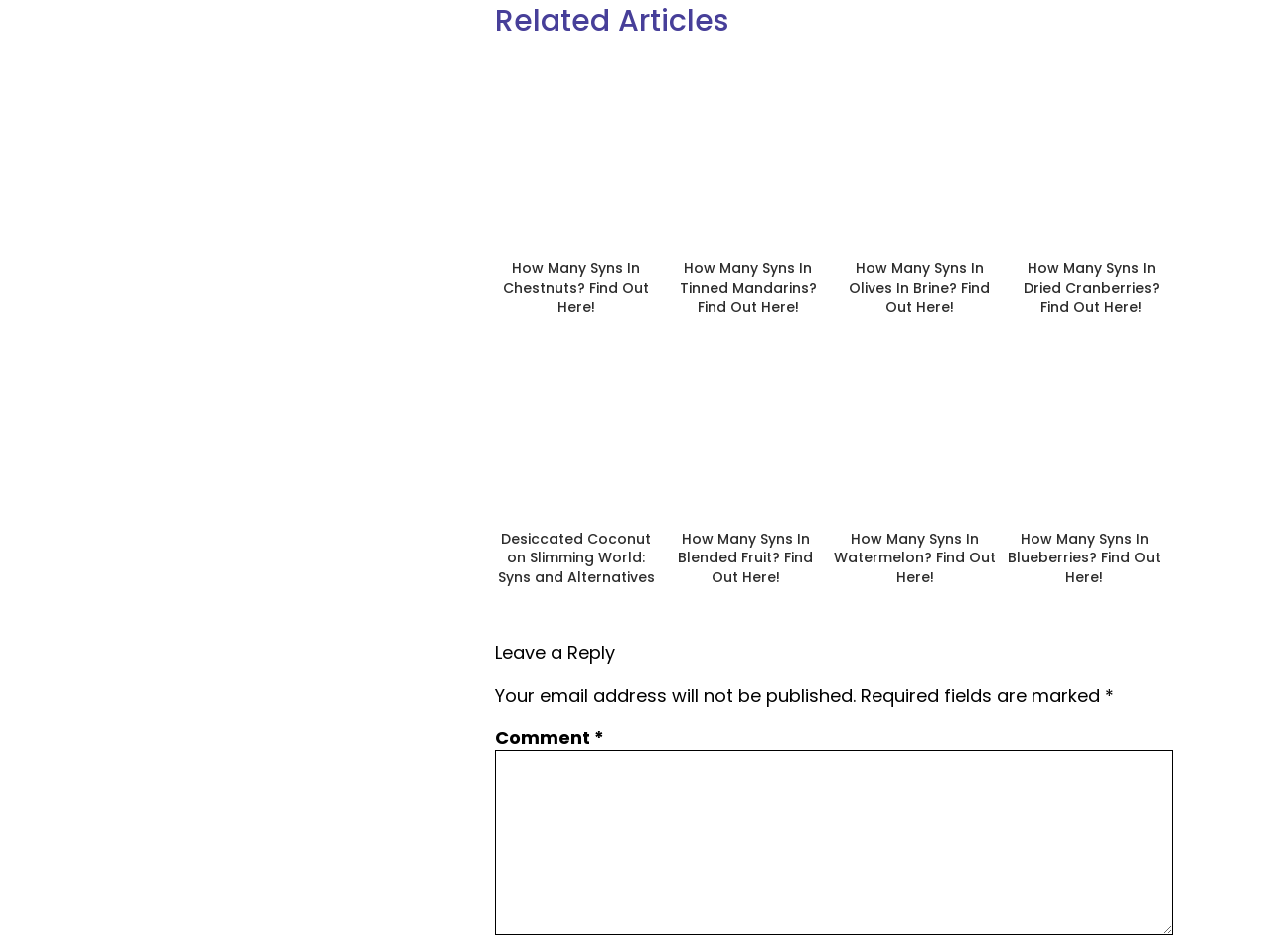Given the element description: "parent_node: Comment * name="comment"", predict the bounding box coordinates of this UI element. The coordinates must be four float numbers between 0 and 1, given as [left, top, right, bottom].

[0.389, 0.788, 0.922, 0.982]